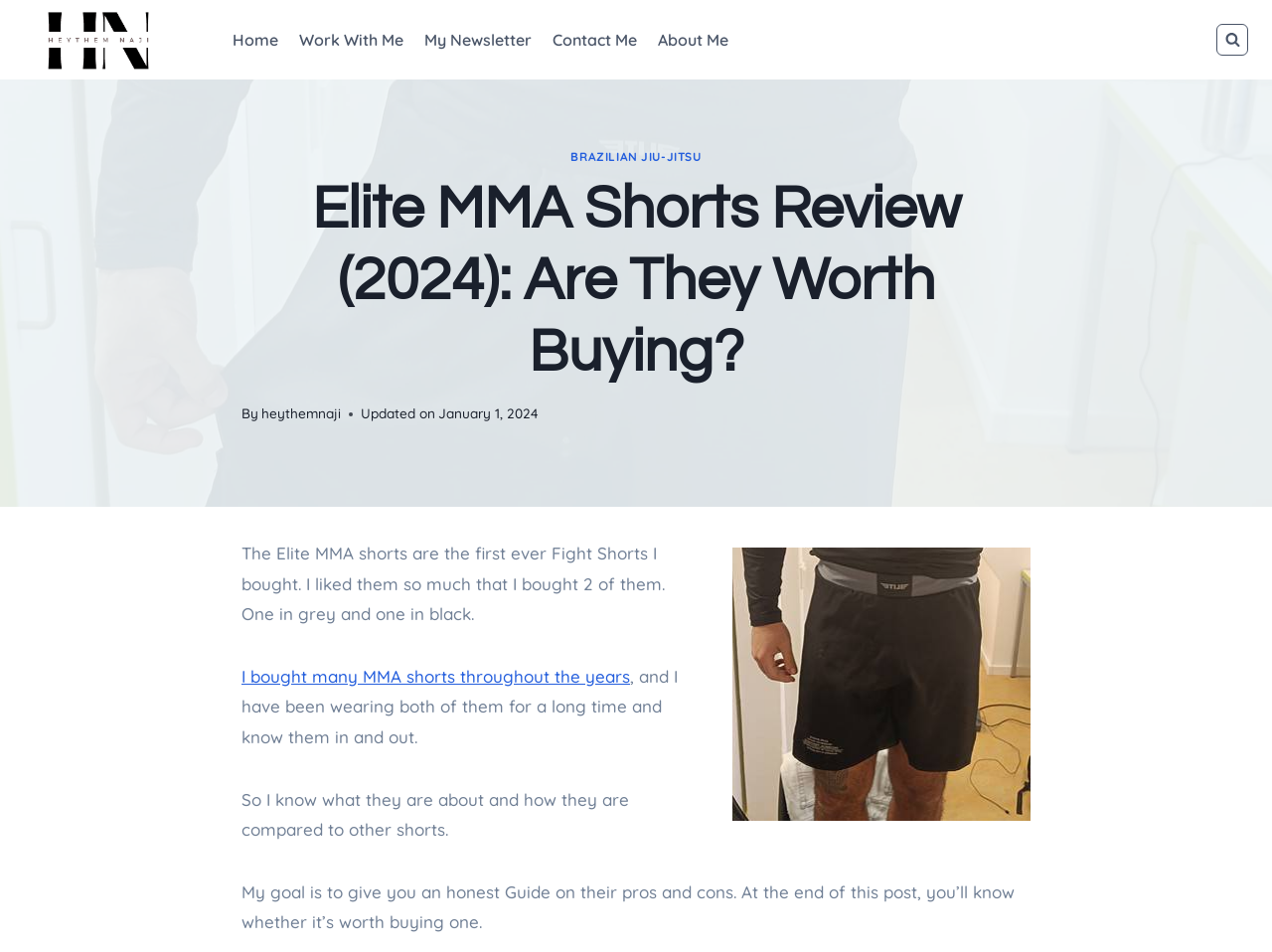Please identify the bounding box coordinates of the element I should click to complete this instruction: 'View Search Form'. The coordinates should be given as four float numbers between 0 and 1, like this: [left, top, right, bottom].

[0.956, 0.025, 0.981, 0.058]